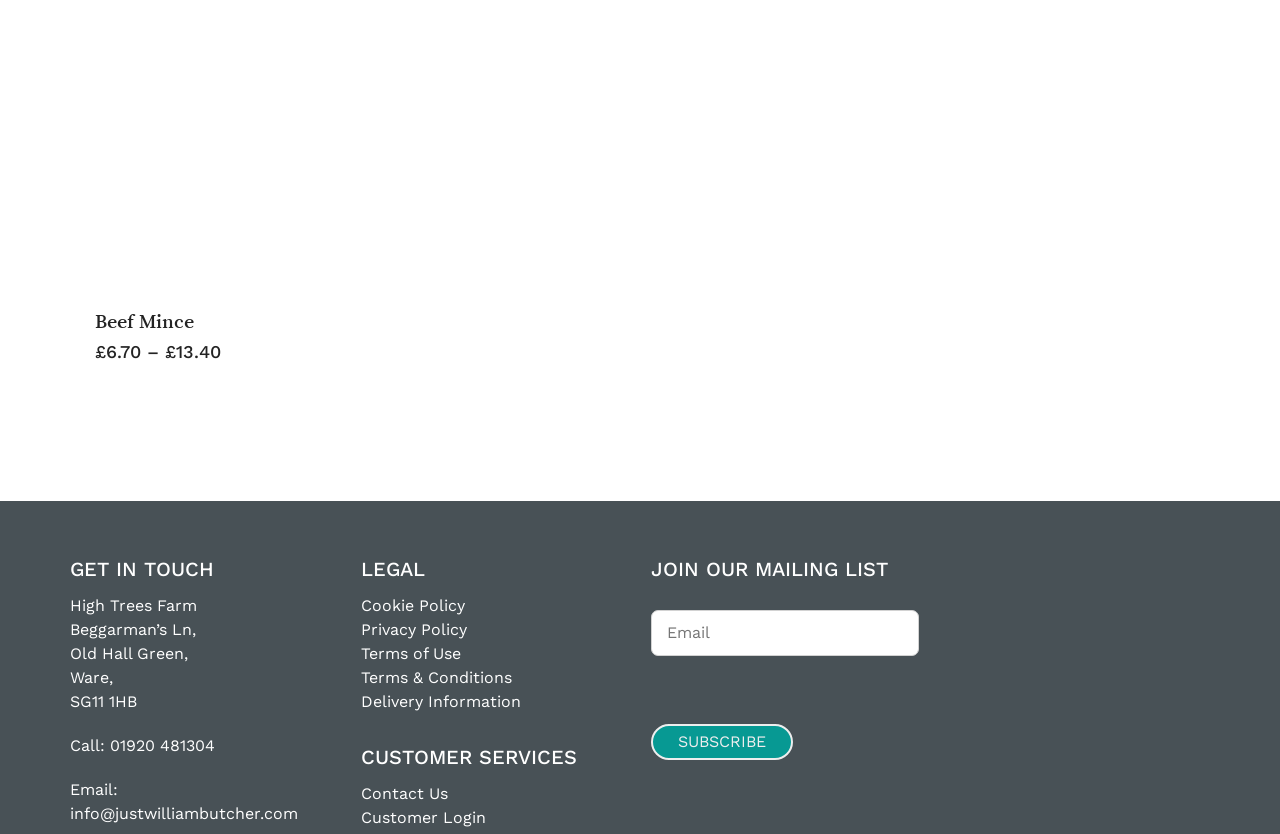Determine the bounding box coordinates of the clickable element necessary to fulfill the instruction: "Call the phone number". Provide the coordinates as four float numbers within the 0 to 1 range, i.e., [left, top, right, bottom].

[0.086, 0.882, 0.168, 0.905]